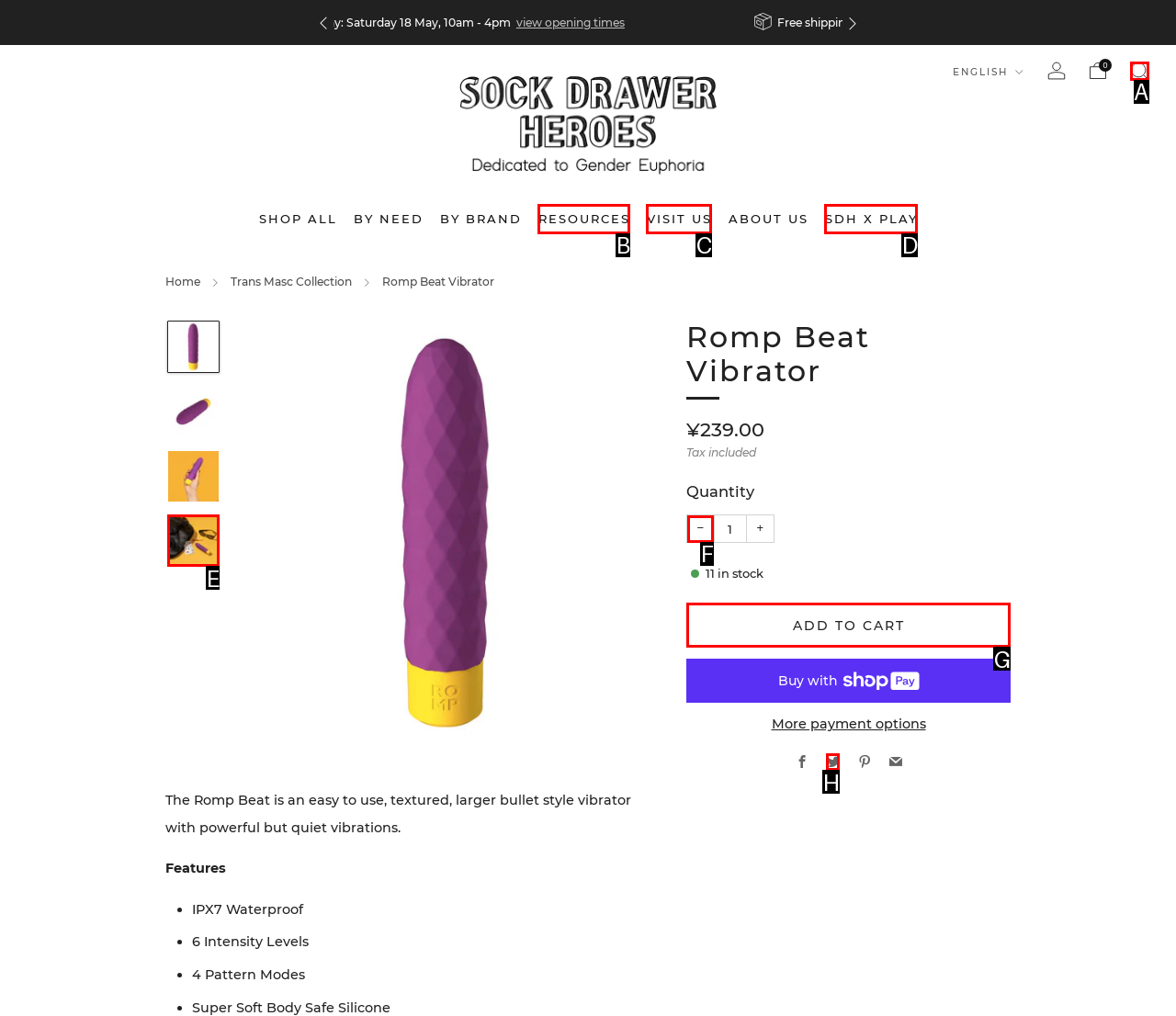Determine the letter of the UI element that you need to click to perform the task: Click the 'ADD TO CART' button.
Provide your answer with the appropriate option's letter.

G